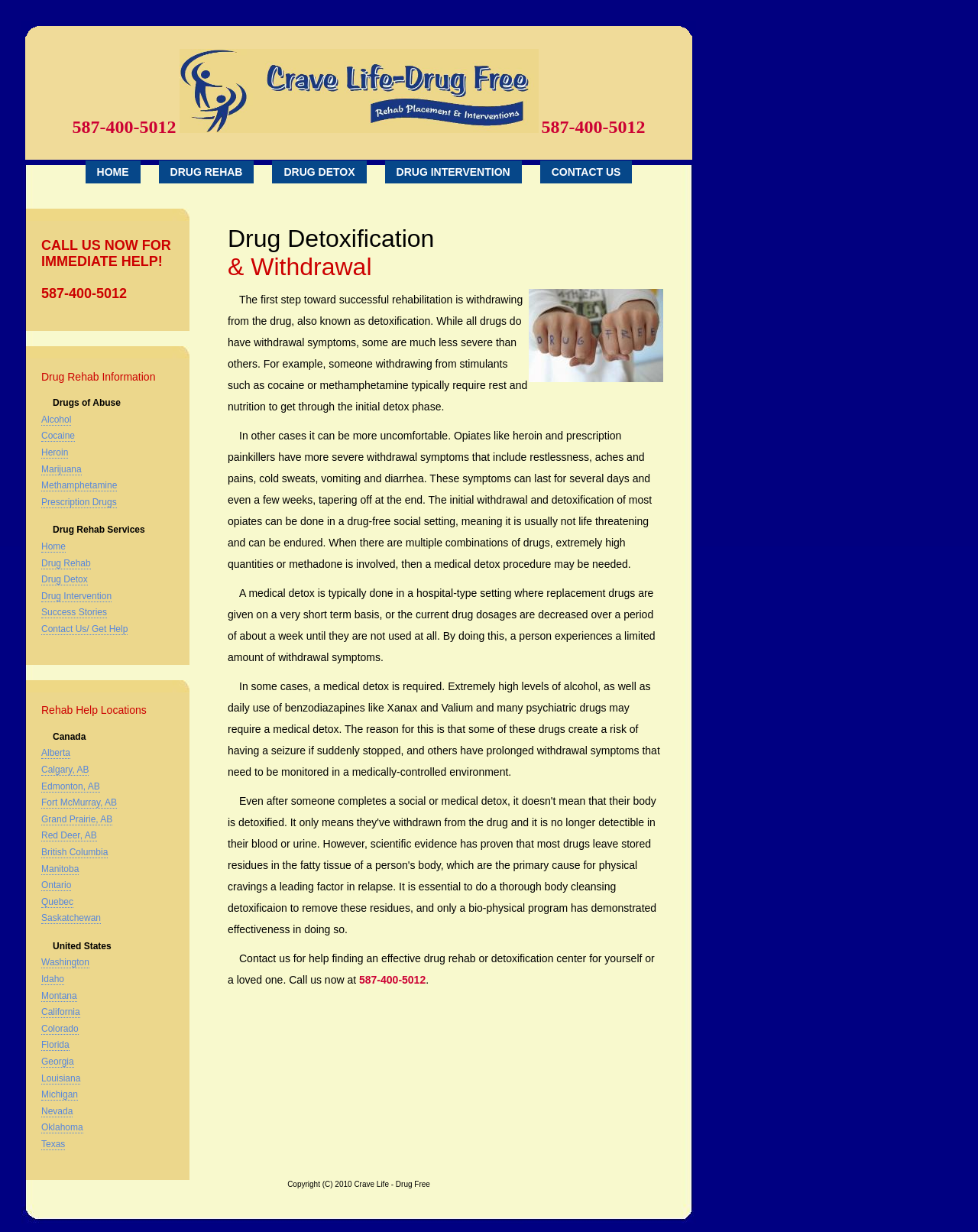Determine the bounding box coordinates of the element's region needed to click to follow the instruction: "Learn about drug rehab information". Provide these coordinates as four float numbers between 0 and 1, formatted as [left, top, right, bottom].

[0.027, 0.301, 0.194, 0.314]